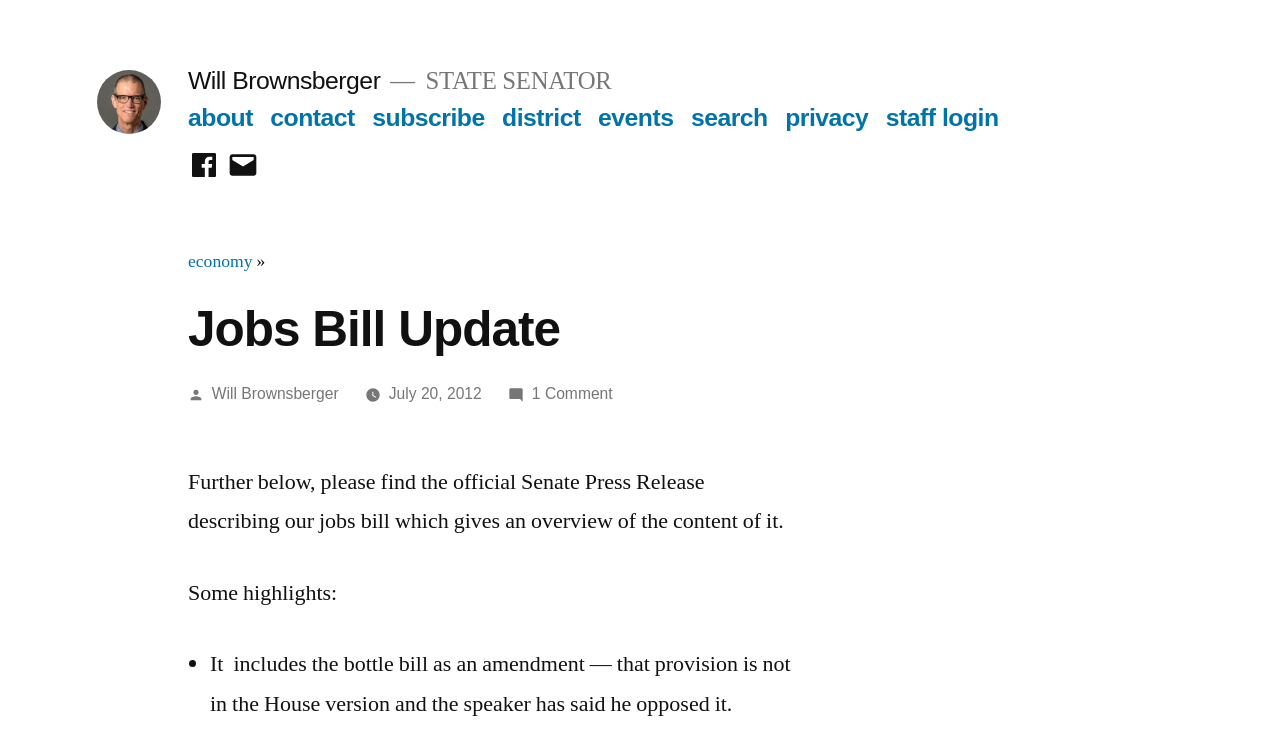Identify the bounding box coordinates of the part that should be clicked to carry out this instruction: "Return to 'Main Recipe Page'".

None